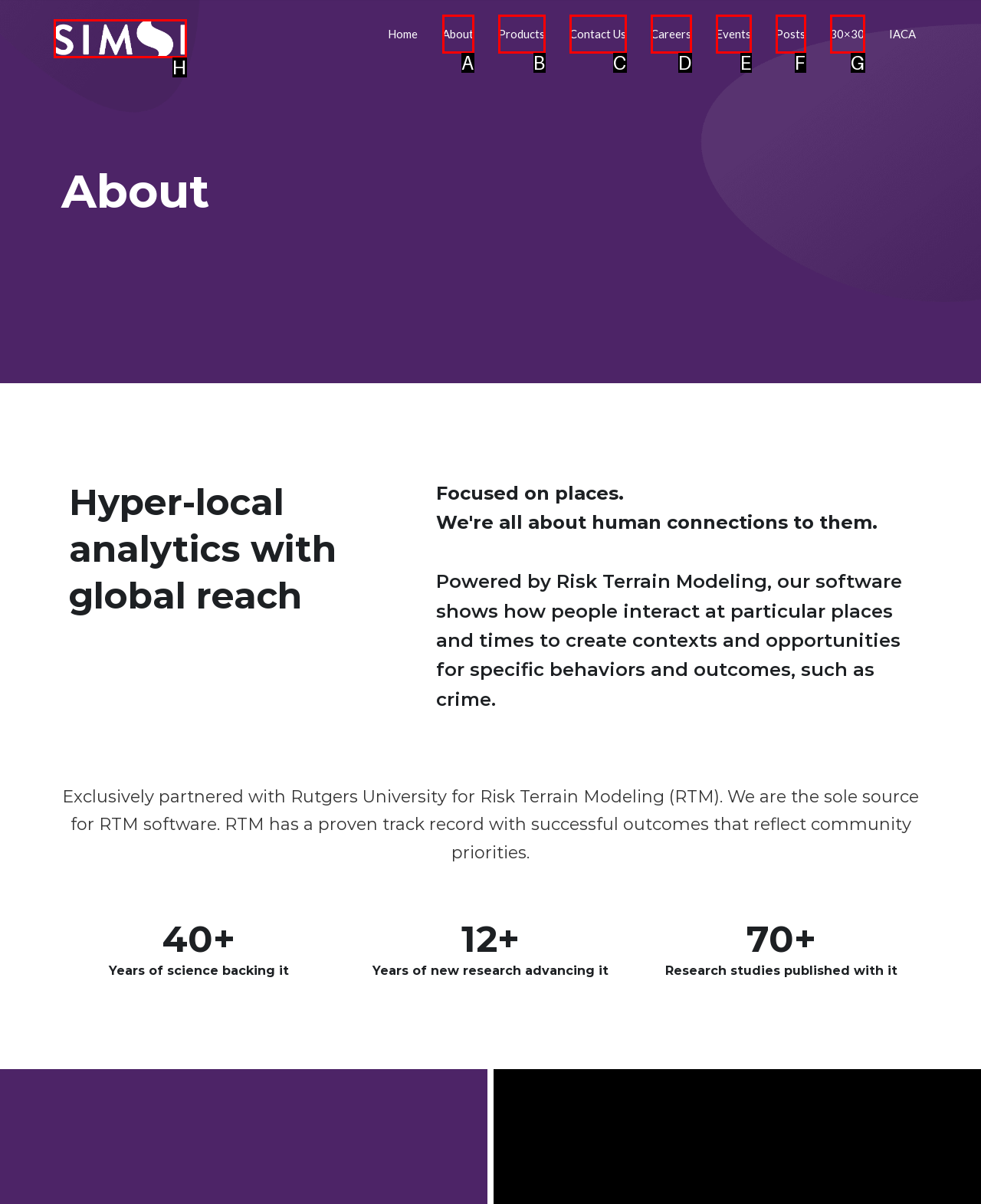Indicate the HTML element that should be clicked to perform the task: Click on the Simsi, Inc logo Reply with the letter corresponding to the chosen option.

H